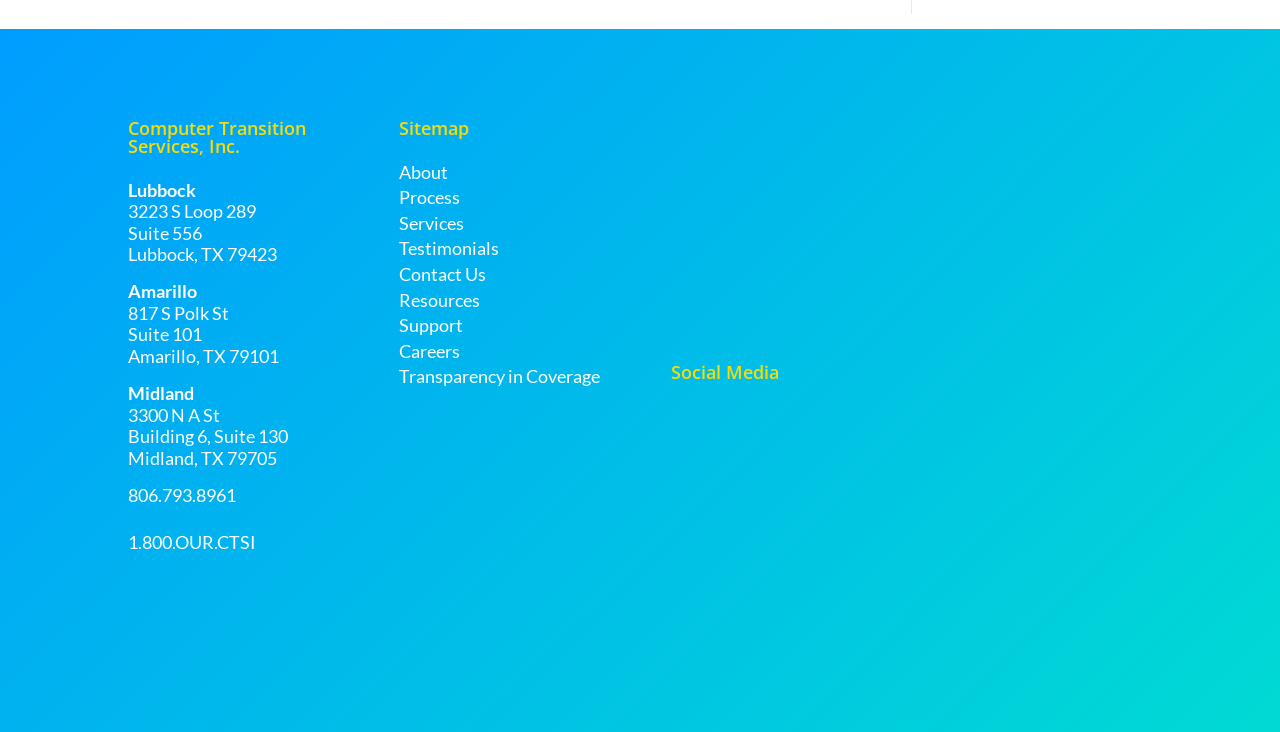Highlight the bounding box of the UI element that corresponds to this description: "Process".

[0.312, 0.256, 0.476, 0.285]